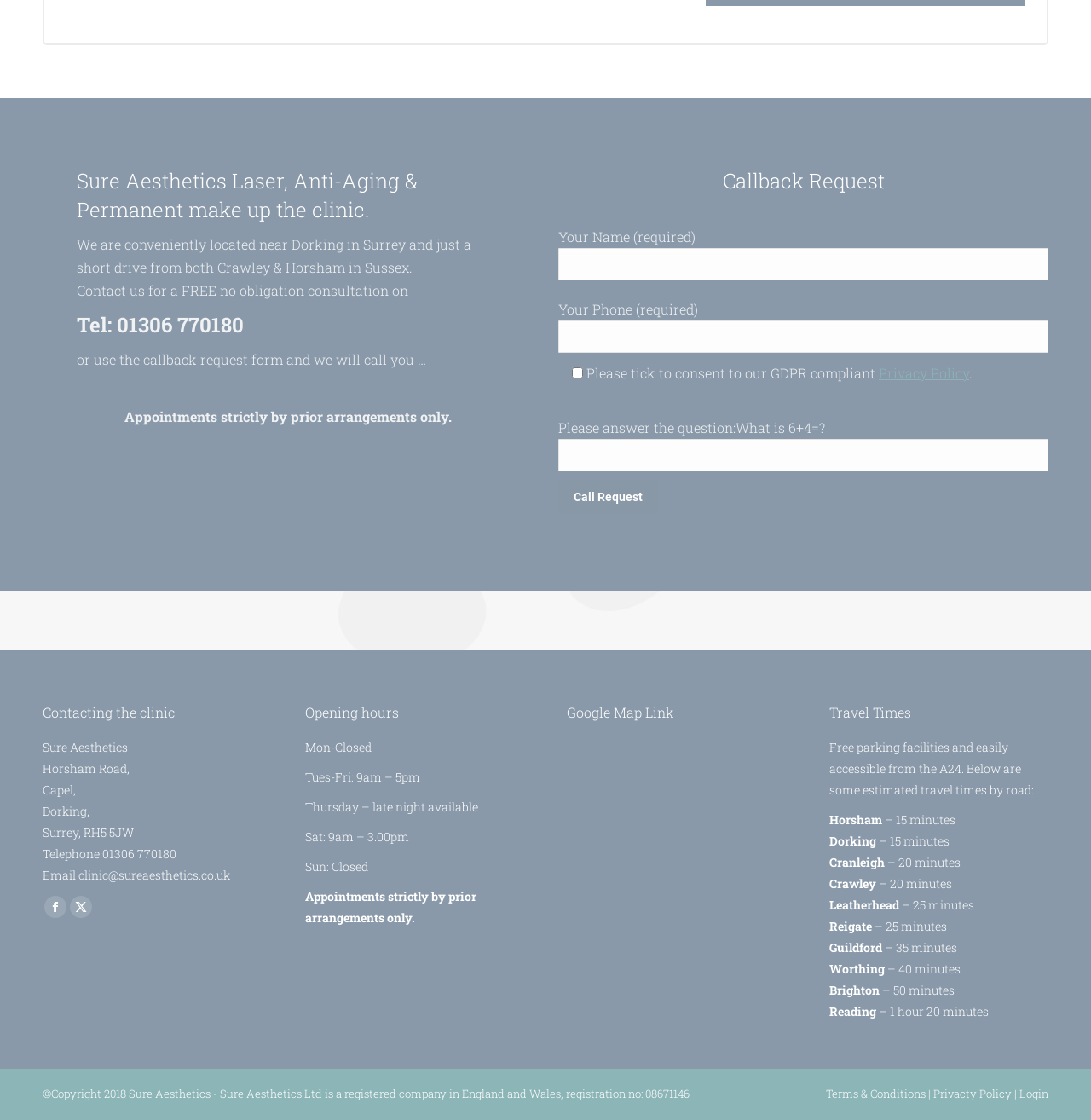What is the estimated travel time from Crawley to the clinic?
Using the visual information, answer the question in a single word or phrase.

15 minutes